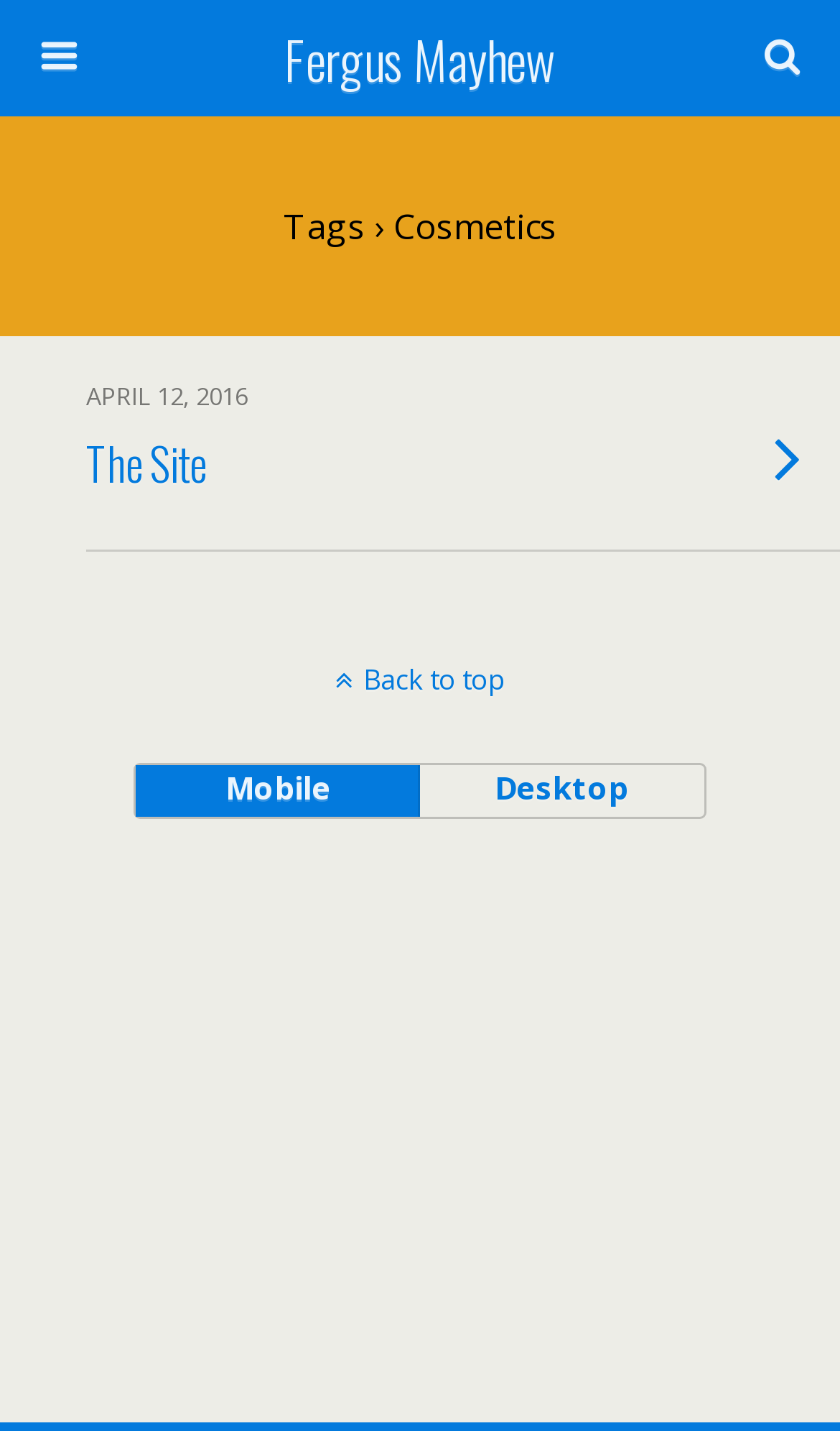Find the bounding box coordinates corresponding to the UI element with the description: "name="s" placeholder="Search this website…"". The coordinates should be formatted as [left, top, right, bottom], with values as floats between 0 and 1.

[0.051, 0.089, 0.754, 0.13]